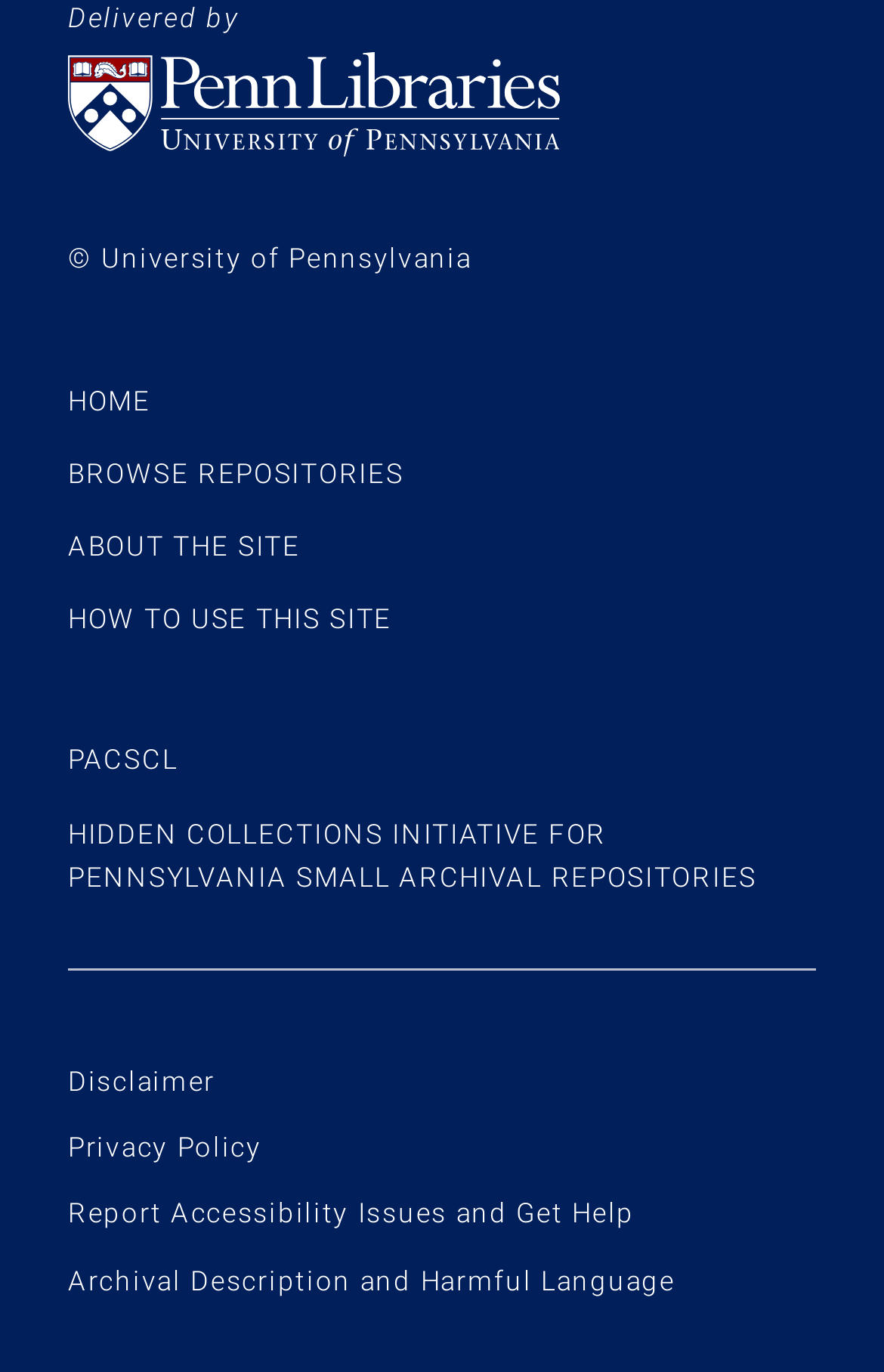Provide a brief response in the form of a single word or phrase:
What is the name of the university?

University of Pennsylvania